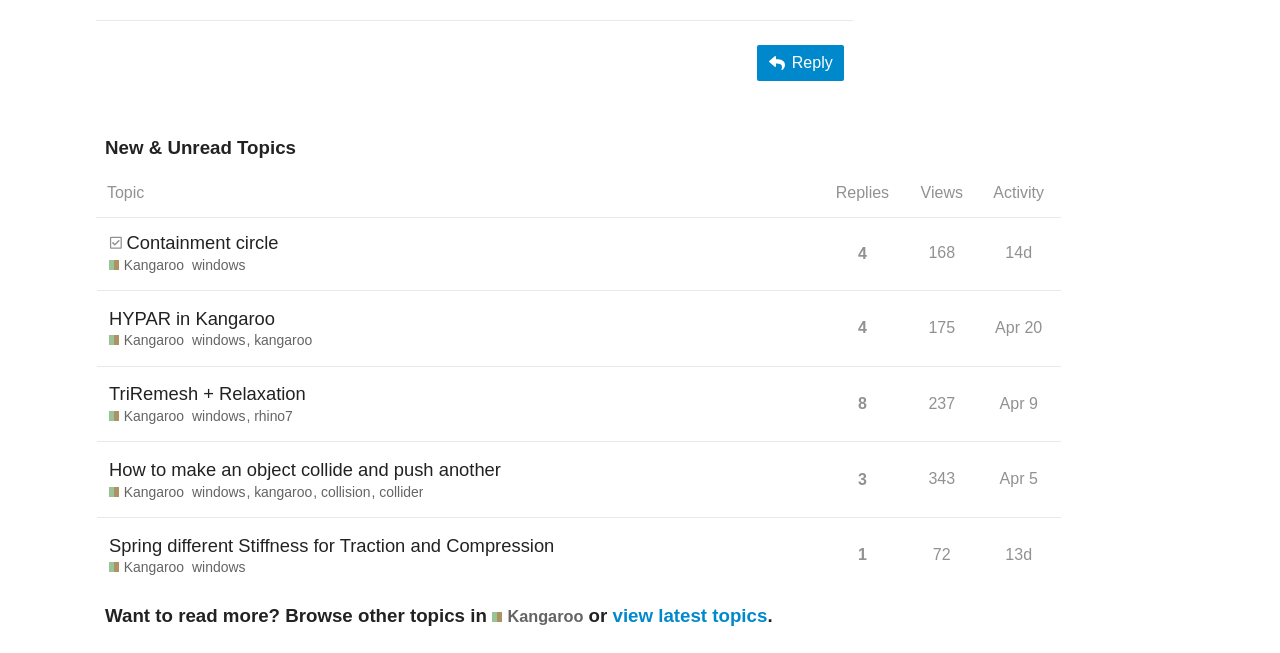Determine the bounding box coordinates for the element that should be clicked to follow this instruction: "Click the 'Reply' button". The coordinates should be given as four float numbers between 0 and 1, in the format [left, top, right, bottom].

[0.592, 0.068, 0.659, 0.123]